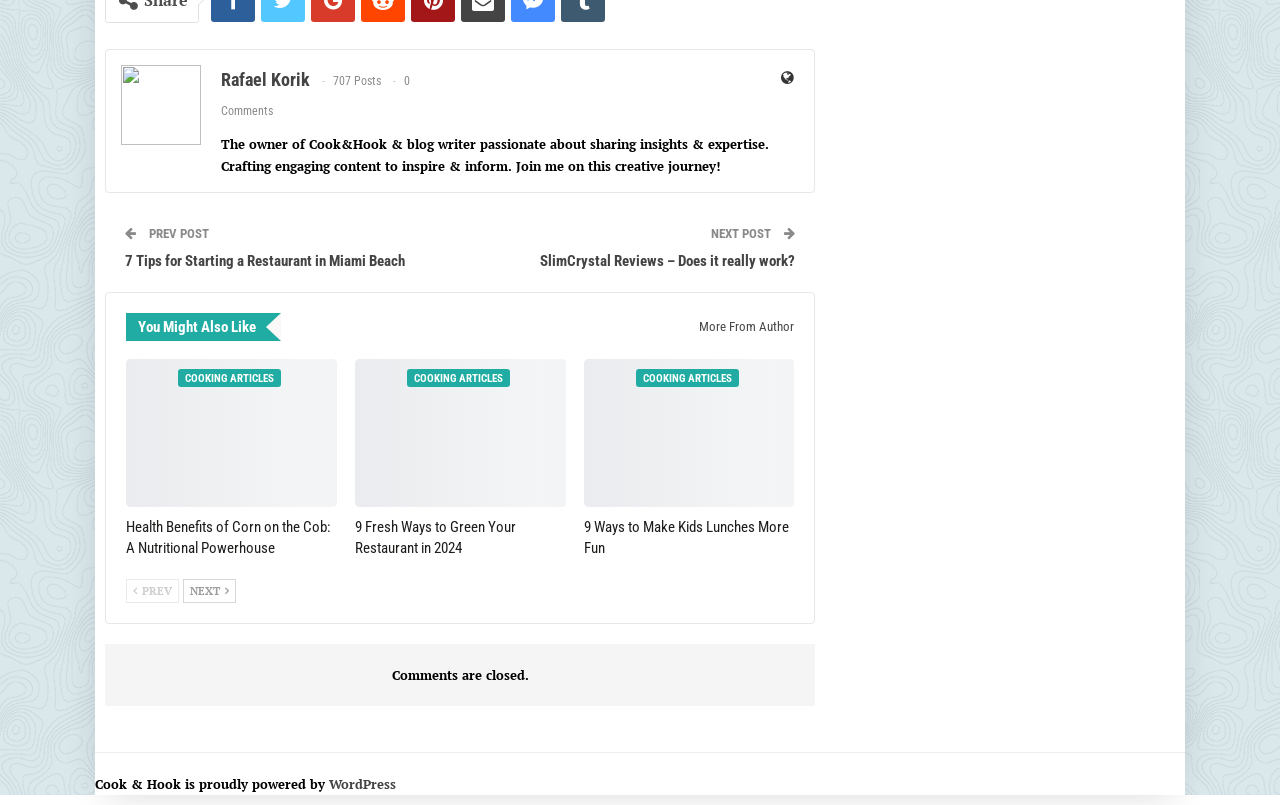Find the bounding box coordinates for the element that must be clicked to complete the instruction: "Explore cooking articles". The coordinates should be four float numbers between 0 and 1, indicated as [left, top, right, bottom].

[0.139, 0.458, 0.22, 0.481]